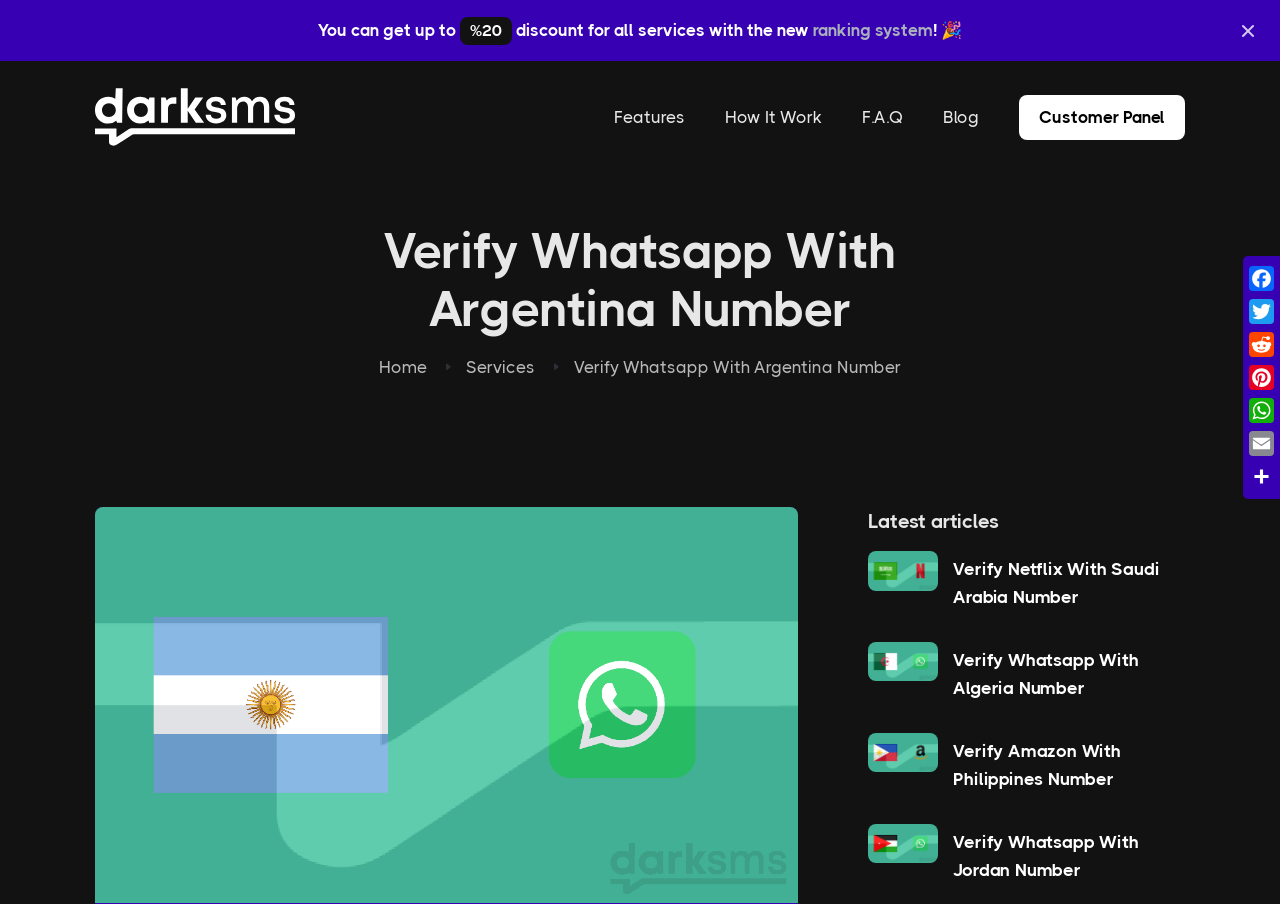Offer a comprehensive description of the webpage’s content and structure.

The webpage is about verifying a WhatsApp account with an Argentina virtual SMS number. At the top, there is an alert message with a close button on the right side. Below the alert, there is a promotional message offering a discount for all services with a new ranking system, accompanied by an icon. 

On the top-left corner, there is a Dark SMS logo, which is also a link. Below the logo, there are navigation links to "Features", "How It Work", "F.A.Q", "Blog", and "Customer Panel". 

The main heading "Verify Whatsapp With Argentina Number" is located in the middle of the page, followed by a breadcrumb navigation menu with links to "Home" and "Services". 

On the left side, there is a large image related to verifying WhatsApp with an Argentina number. 

The page also features a section titled "Latest articles" with four articles listed below. Each article has a heading, a link, and a corresponding image. The articles are about verifying Netflix with a Saudi Arabia number, verifying WhatsApp with an Algeria number, verifying Amazon with a Philippines number, and verifying WhatsApp with a Jordan number. 

At the bottom-right corner, there are social media links to Facebook, Twitter, Reddit, Pinterest, WhatsApp, Email, and Share.